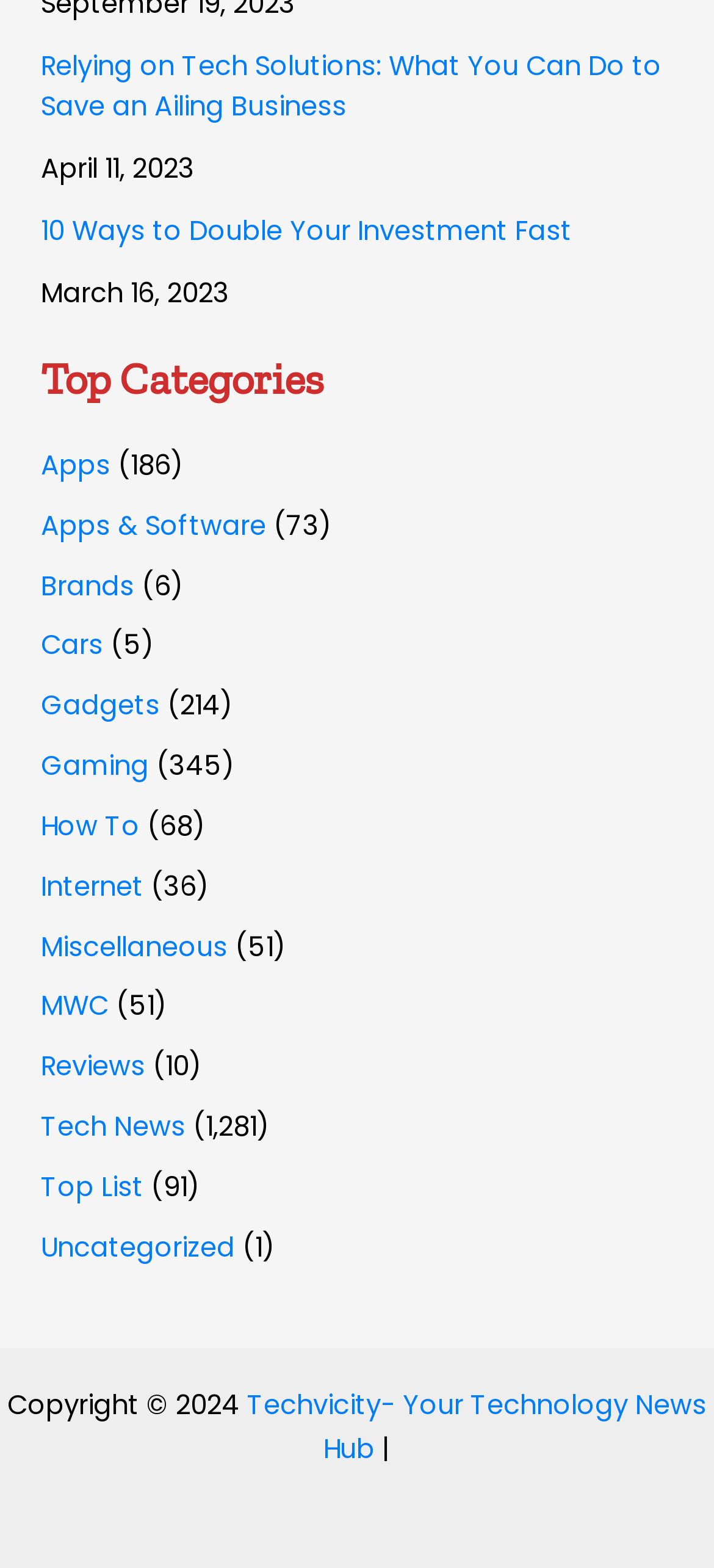Answer the question below in one word or phrase:
What is the copyright year of the website?

2024